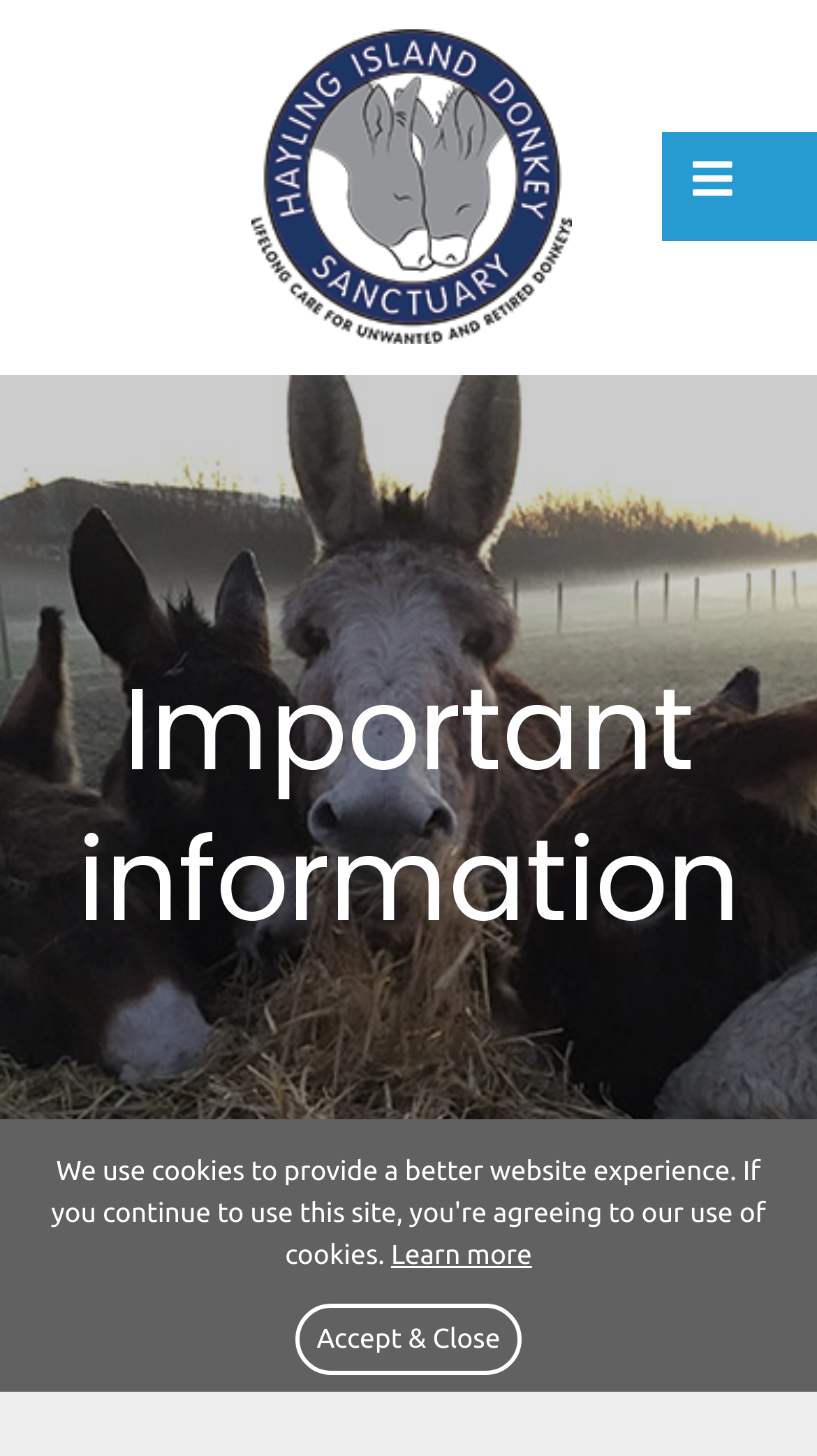Respond to the question below with a single word or phrase:
What is the purpose of the button?

Primary Menu